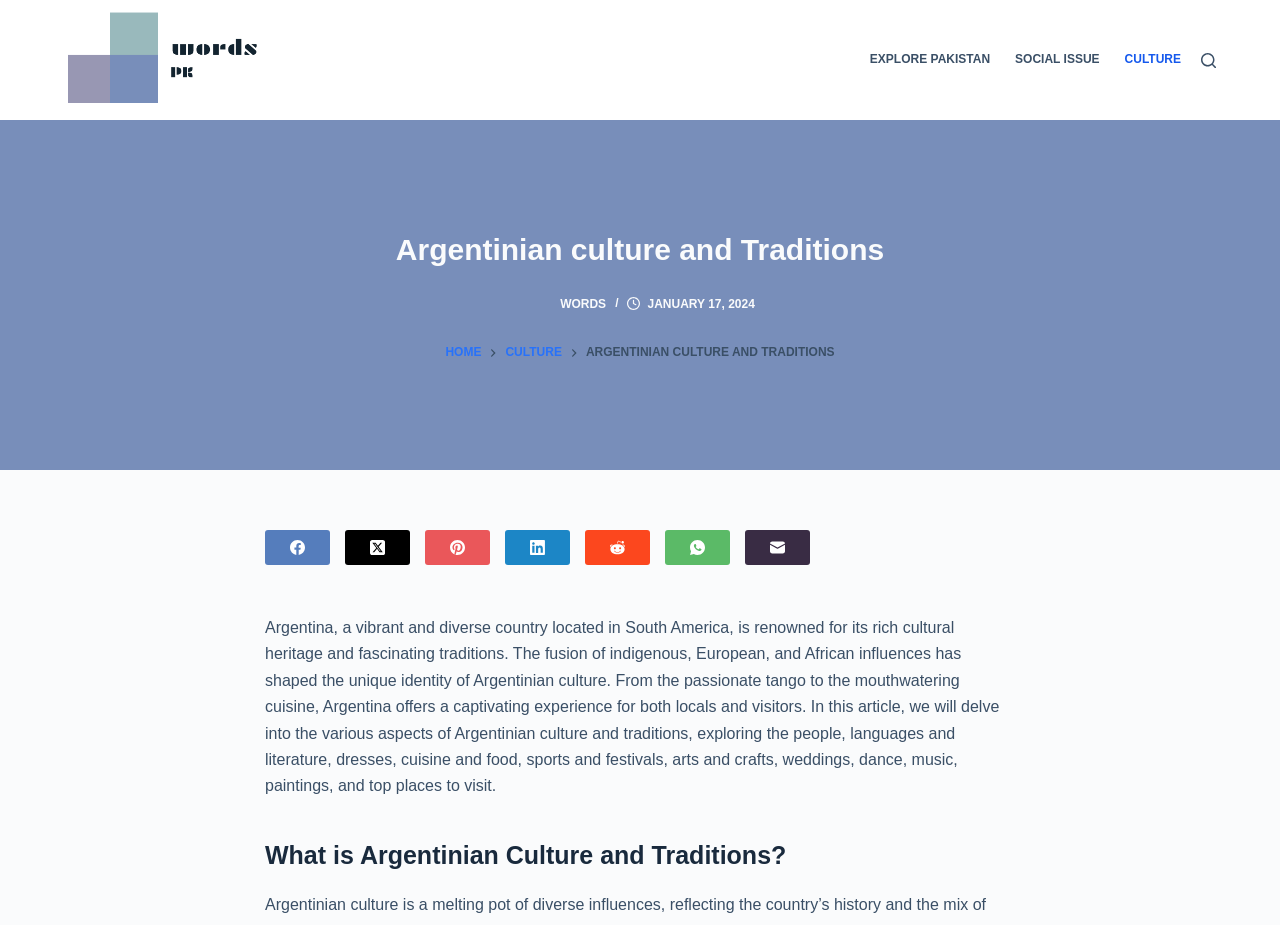Identify the bounding box of the UI element described as follows: "Skip to content". Provide the coordinates as four float numbers in the range of 0 to 1 [left, top, right, bottom].

[0.0, 0.0, 0.031, 0.022]